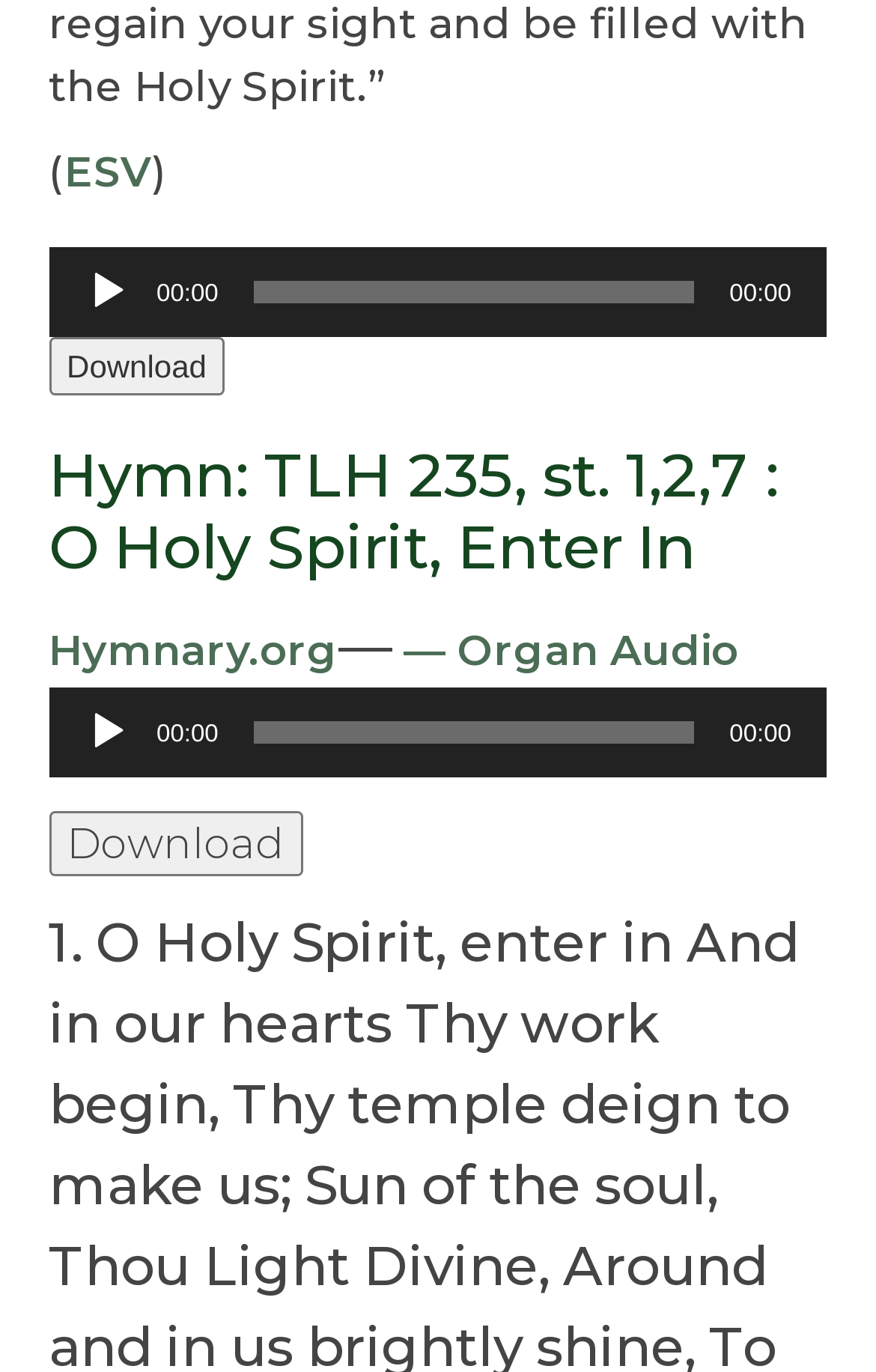How many lines of lyrics are displayed on the page?
Respond to the question with a single word or phrase according to the image.

4